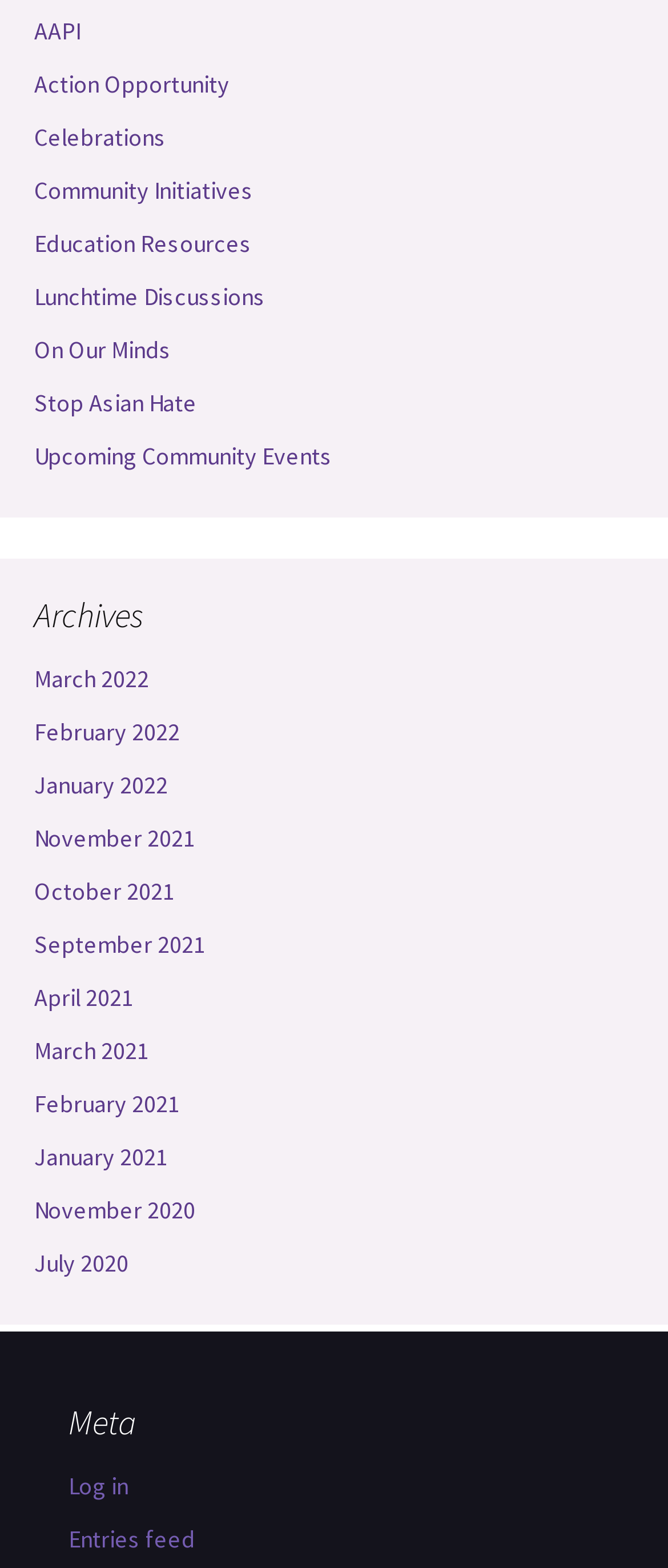Please specify the bounding box coordinates of the clickable section necessary to execute the following command: "Go to March 2022".

[0.051, 0.422, 0.223, 0.442]